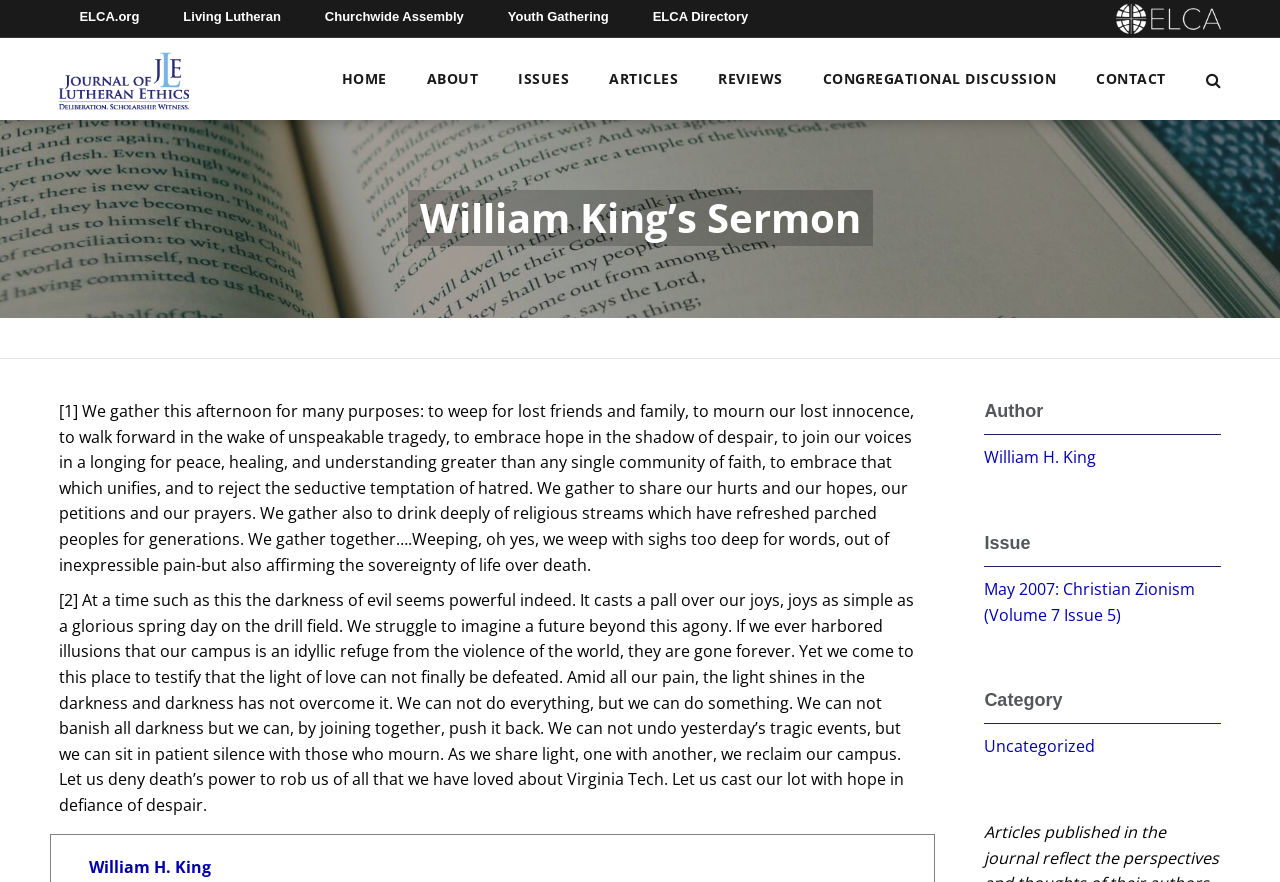What is the logo on the top right corner?
Look at the image and answer with only one word or phrase.

ELCA logo